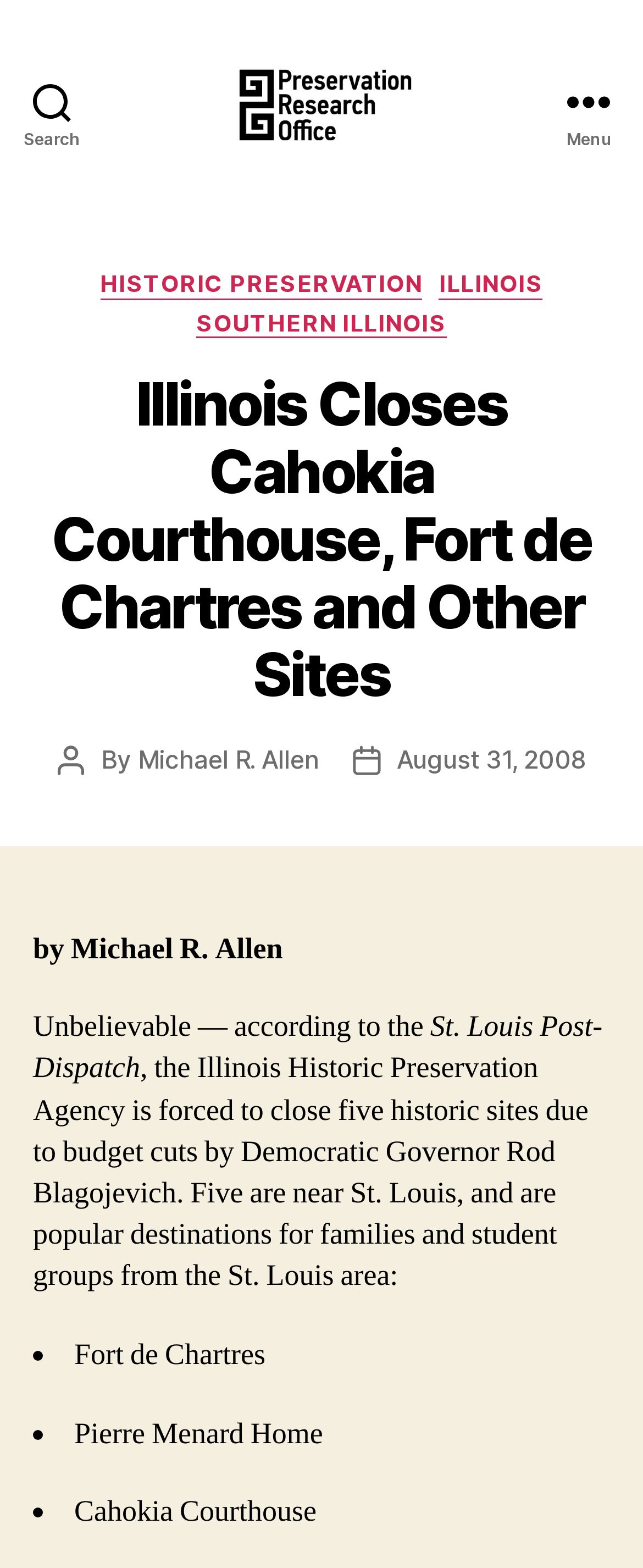Determine the bounding box coordinates for the area that needs to be clicked to fulfill this task: "View post by Michael R. Allen". The coordinates must be given as four float numbers between 0 and 1, i.e., [left, top, right, bottom].

[0.214, 0.474, 0.496, 0.494]